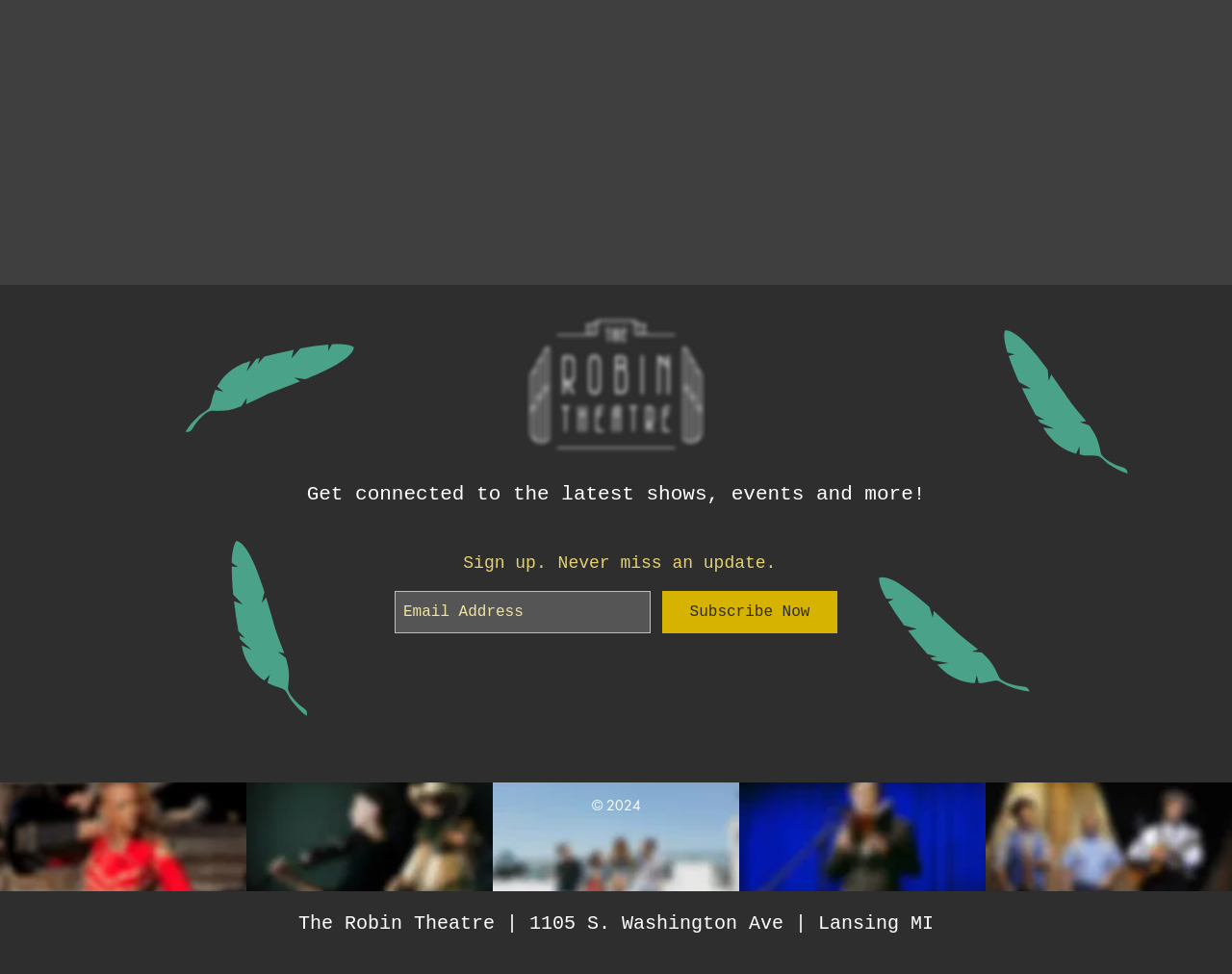Provide a brief response in the form of a single word or phrase:
What is the address of The Robin Theatre?

1105 S. Washington Ave, Lansing MI